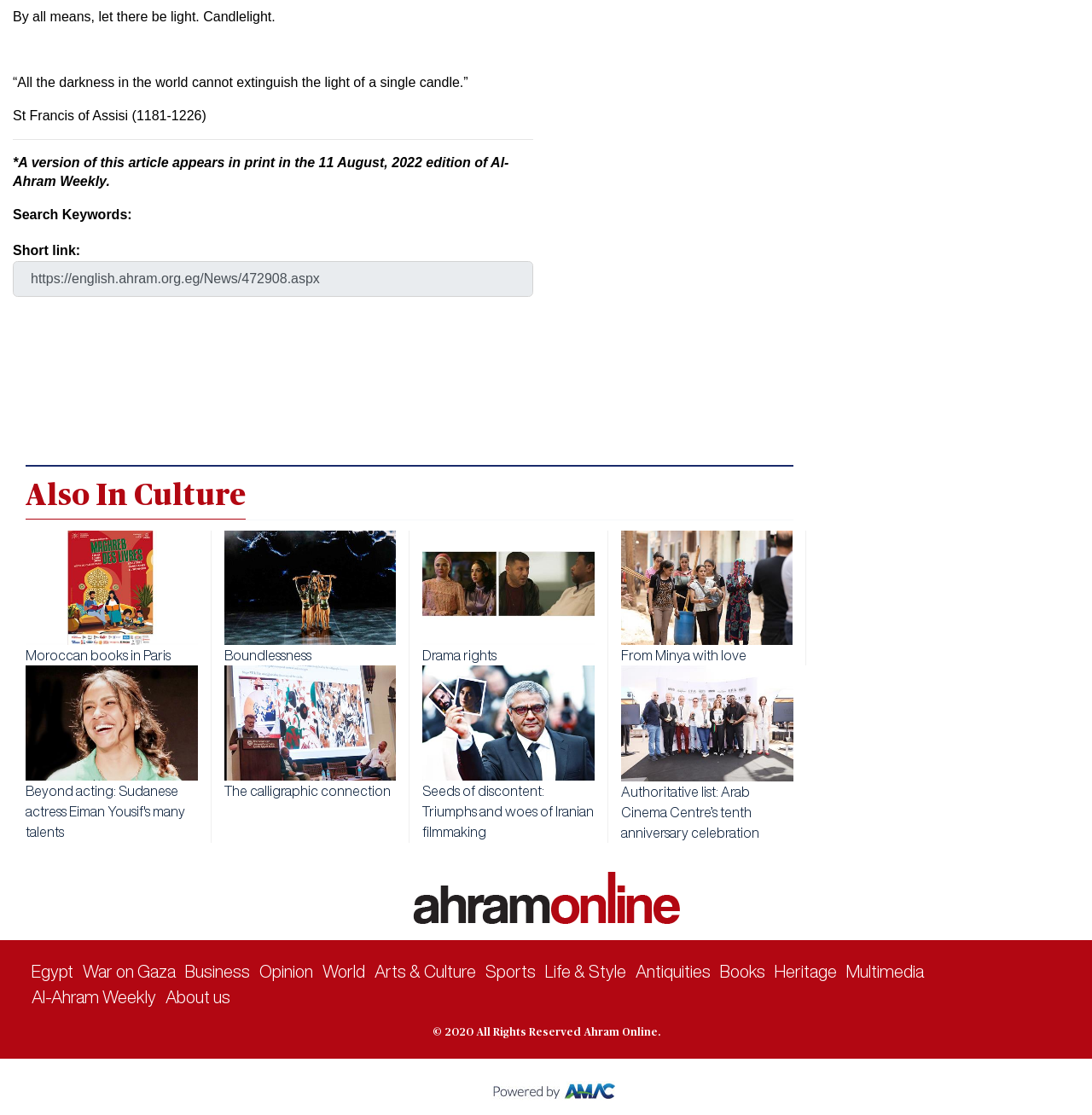What is the quote about light?
Please analyze the image and answer the question with as much detail as possible.

The quote 'By all means, let there be light. Candlelight.' is displayed at the top of the webpage, suggesting that the webpage is related to an article or content about light or candlelight.